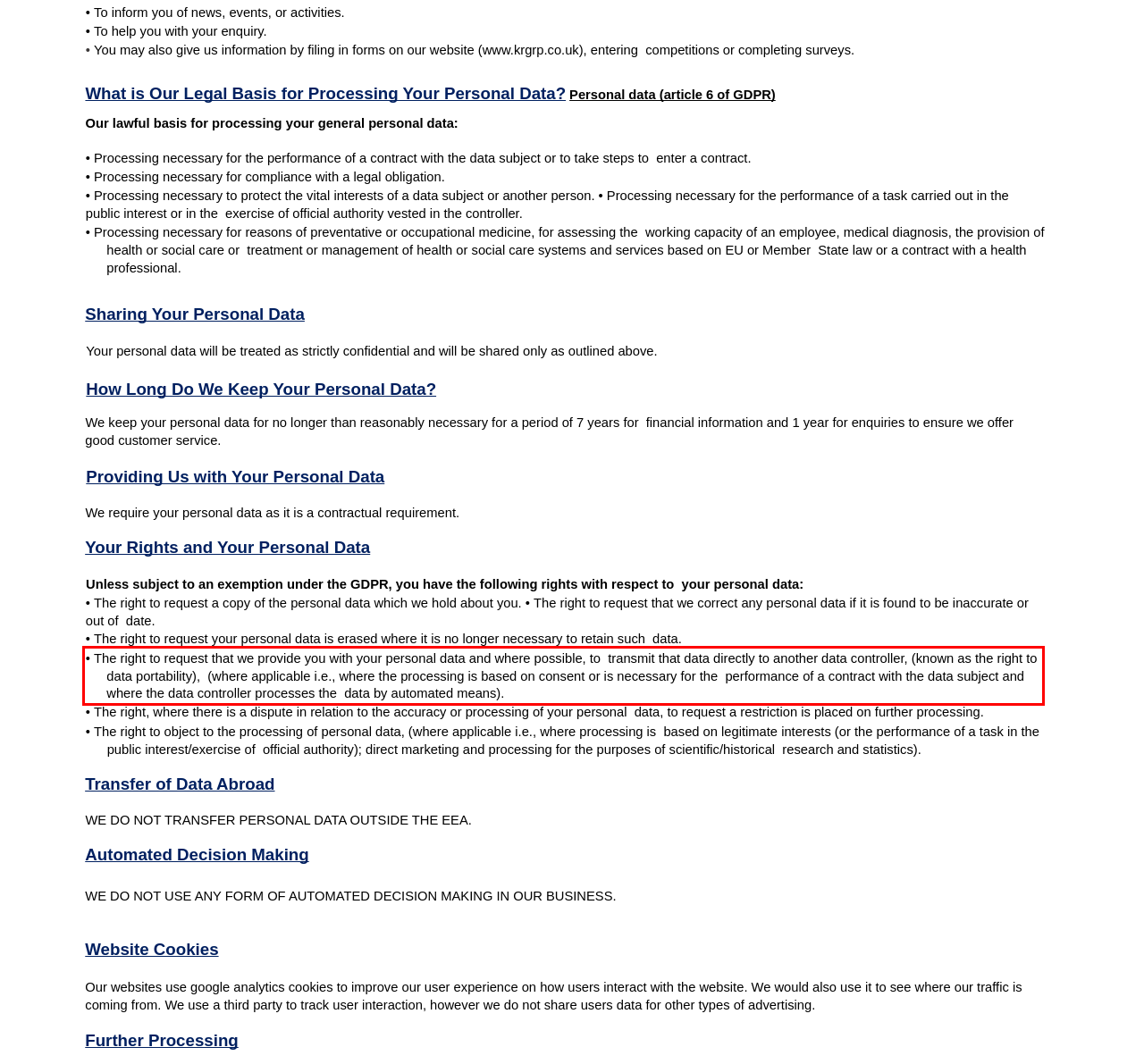Using the provided webpage screenshot, identify and read the text within the red rectangle bounding box.

• The right to request that we provide you with your personal data and where possible, to transmit that data directly to another data controller, (known as the right to data portability), (where applicable i.e., where the processing is based on consent or is necessary for the performance of a contract with the data subject and where the data controller processes the data by automated means).